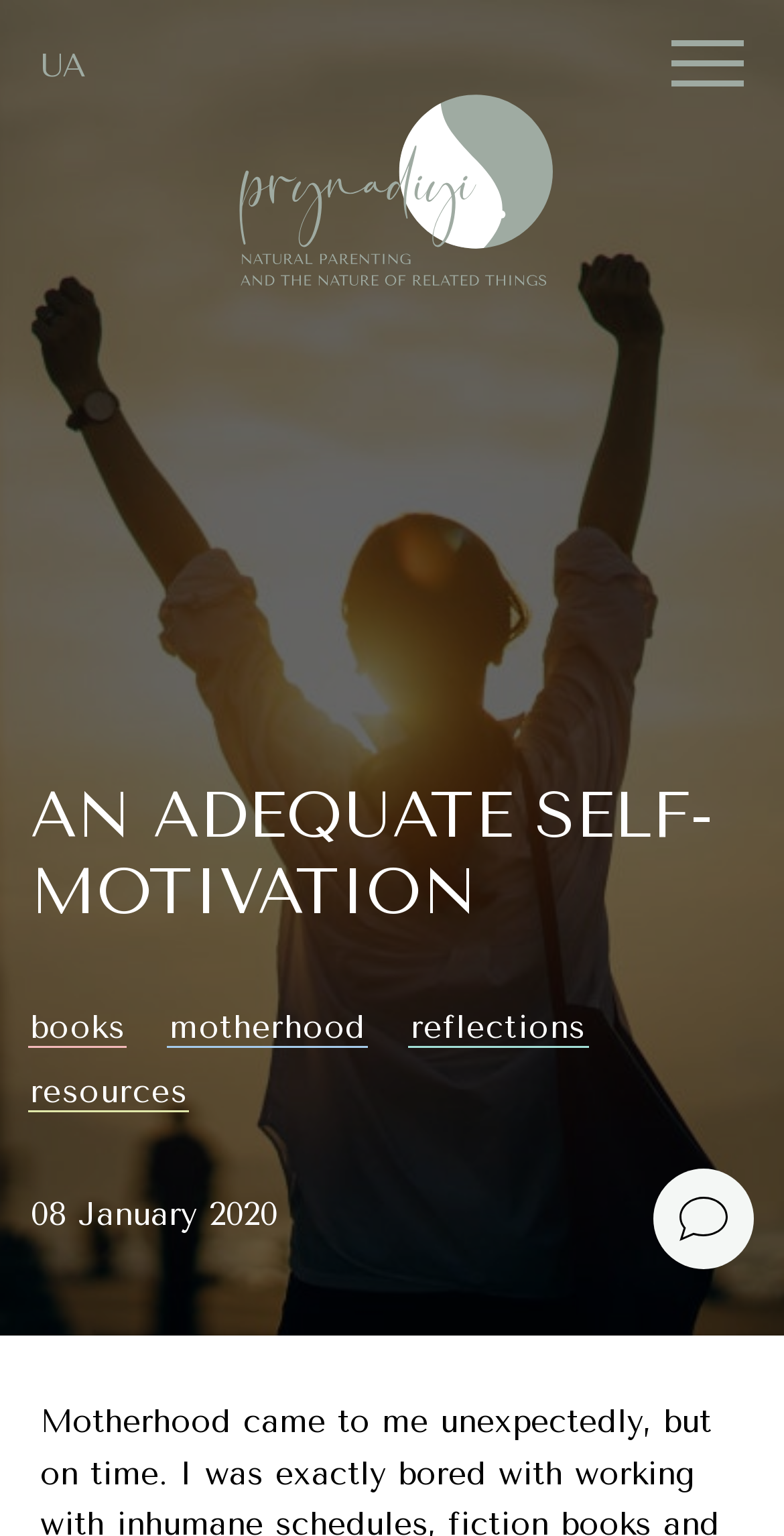Please mark the clickable region by giving the bounding box coordinates needed to complete this instruction: "click the button at the top right corner".

[0.856, 0.026, 0.949, 0.06]